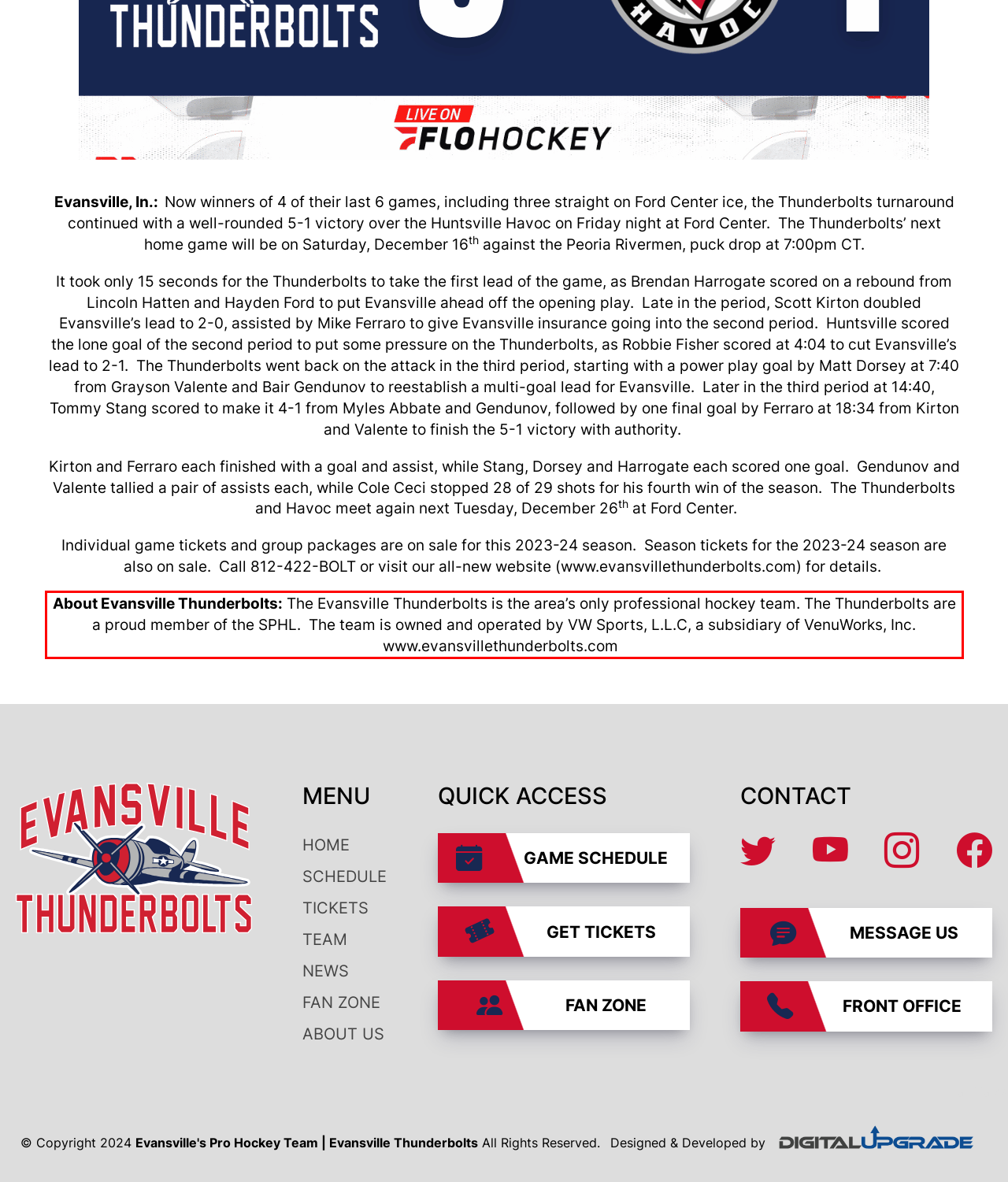You are looking at a screenshot of a webpage with a red rectangle bounding box. Use OCR to identify and extract the text content found inside this red bounding box.

About Evansville Thunderbolts: The Evansville Thunderbolts is the area’s only professional hockey team. The Thunderbolts are a proud member of the SPHL. The team is owned and operated by VW Sports, L.L.C, a subsidiary of VenuWorks, Inc. www.evansvillethunderbolts.com